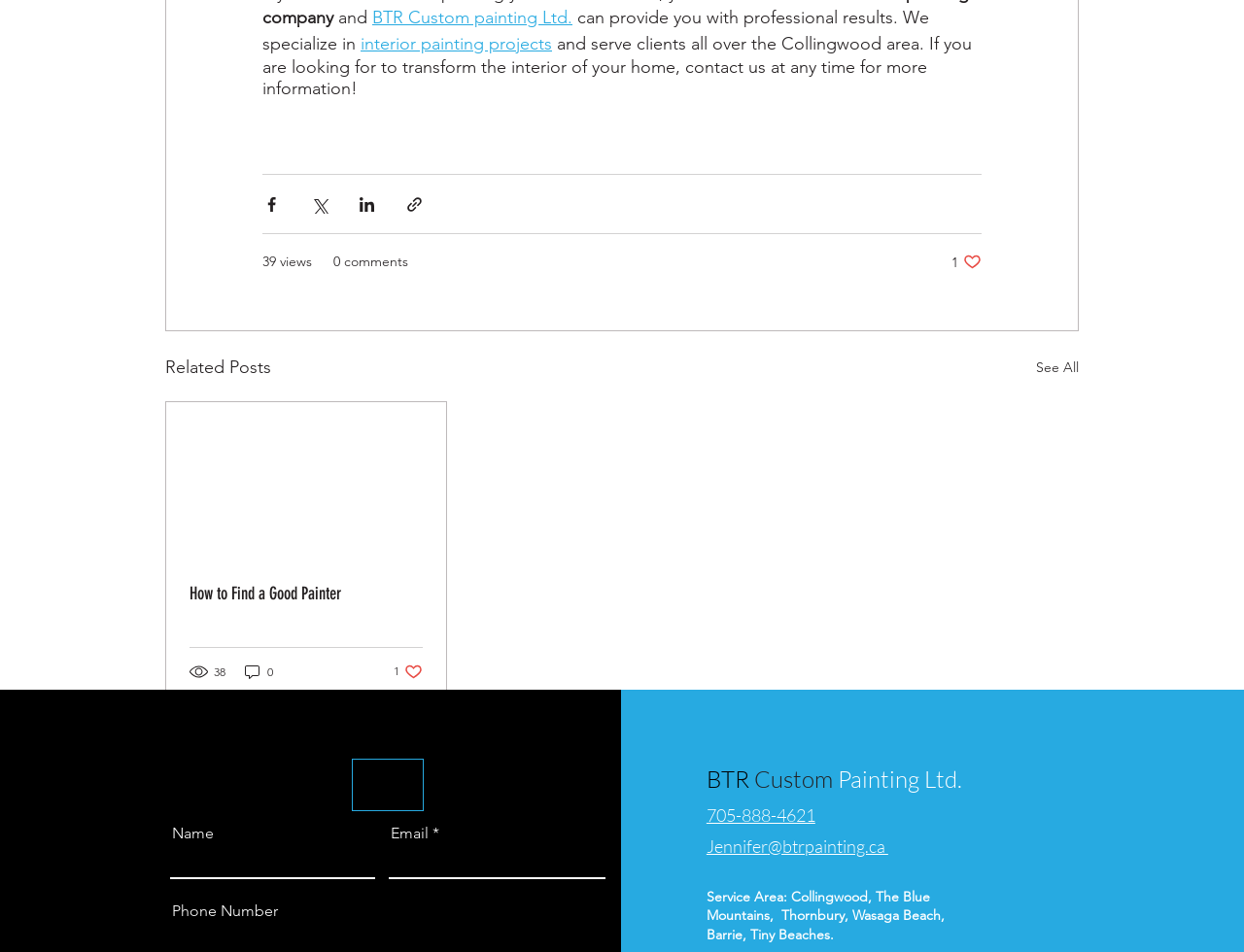Please find the bounding box coordinates of the element that needs to be clicked to perform the following instruction: "Click the 'See All' link". The bounding box coordinates should be four float numbers between 0 and 1, represented as [left, top, right, bottom].

[0.833, 0.372, 0.867, 0.401]